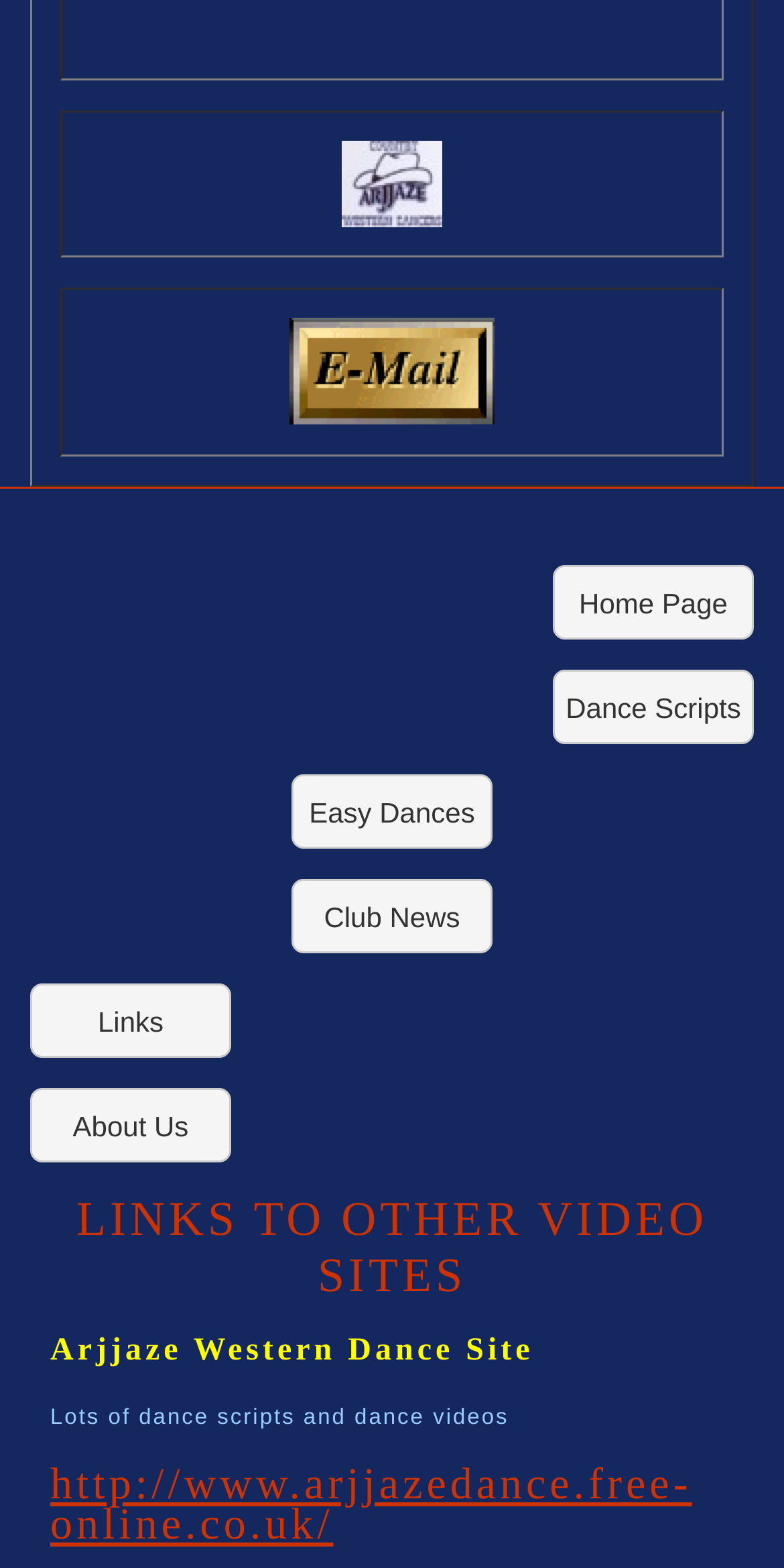Find the bounding box coordinates of the clickable region needed to perform the following instruction: "explore Easy Dances". The coordinates should be provided as four float numbers between 0 and 1, i.e., [left, top, right, bottom].

[0.372, 0.494, 0.628, 0.542]